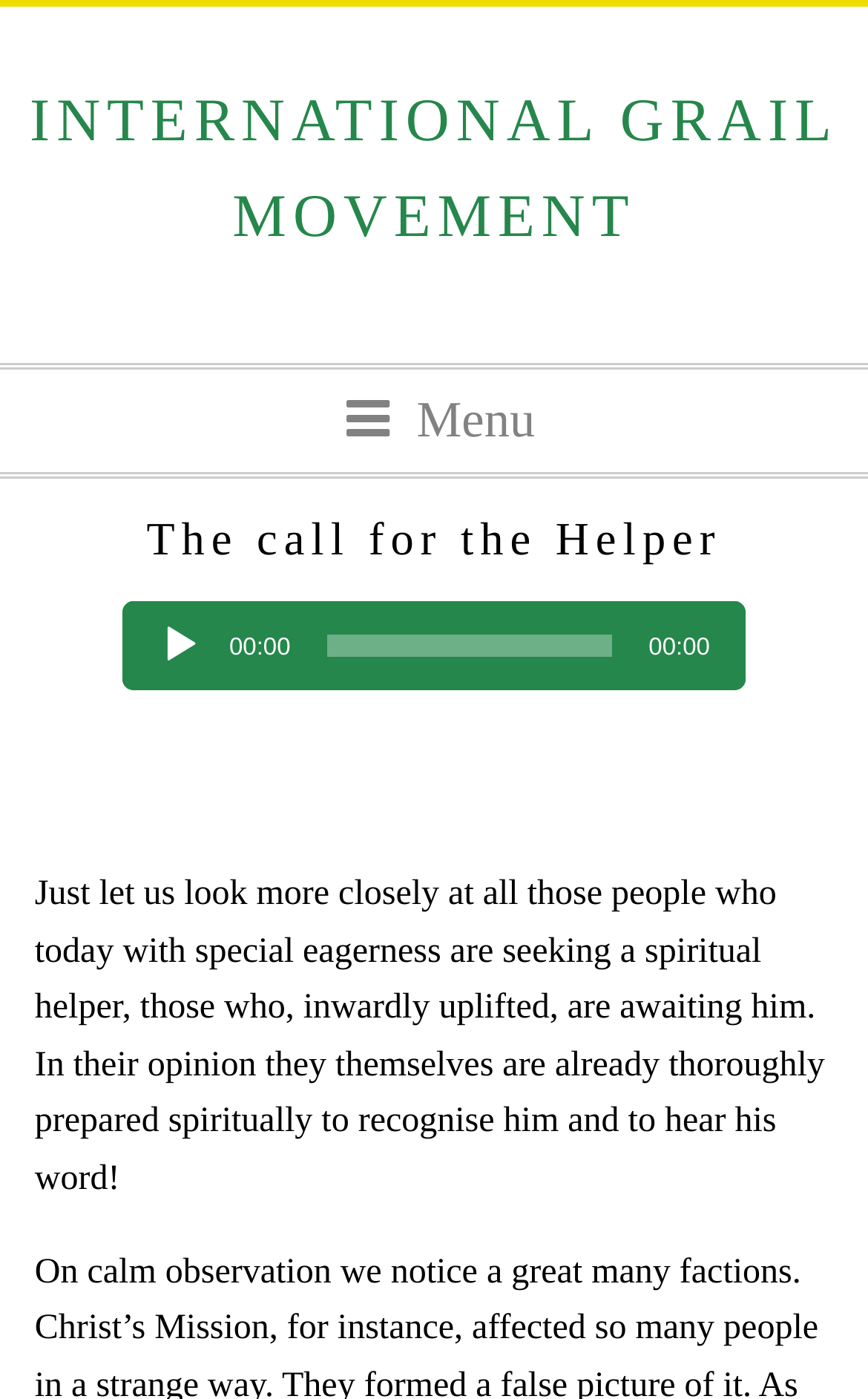Find the bounding box coordinates corresponding to the UI element with the description: "00:00". The coordinates should be formatted as [left, top, right, bottom], with values as floats between 0 and 1.

[0.376, 0.453, 0.706, 0.469]